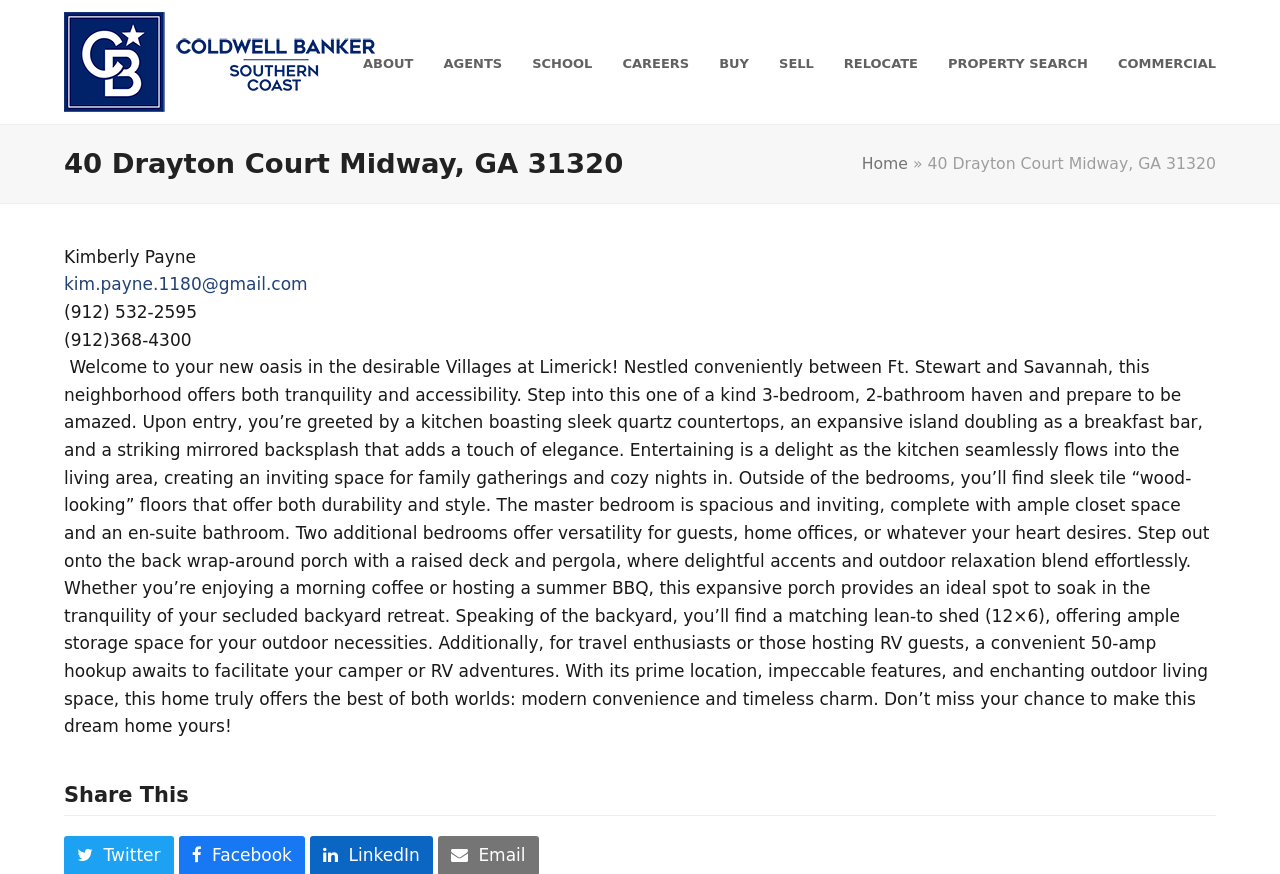What is the purpose of the shed in the backyard?
Using the information from the image, answer the question thoroughly.

I found the answer by reading the description of the house in the article section of the webpage, where it mentions 'a matching lean-to shed (12×6), offering ample storage space for your outdoor necessities'.